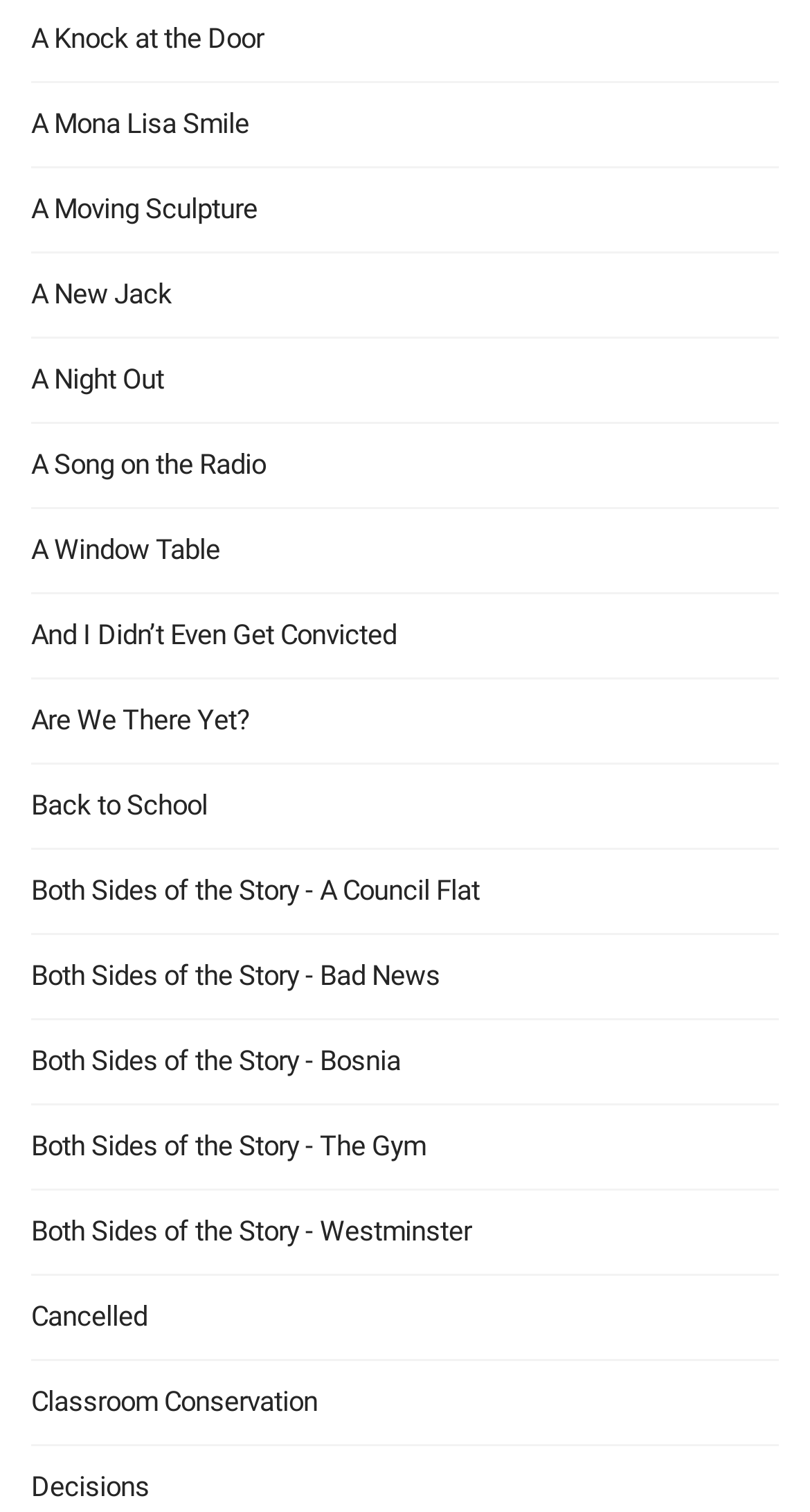Find the bounding box coordinates of the element to click in order to complete this instruction: "explore 'A Moving Sculpture'". The bounding box coordinates must be four float numbers between 0 and 1, denoted as [left, top, right, bottom].

[0.038, 0.125, 0.318, 0.151]